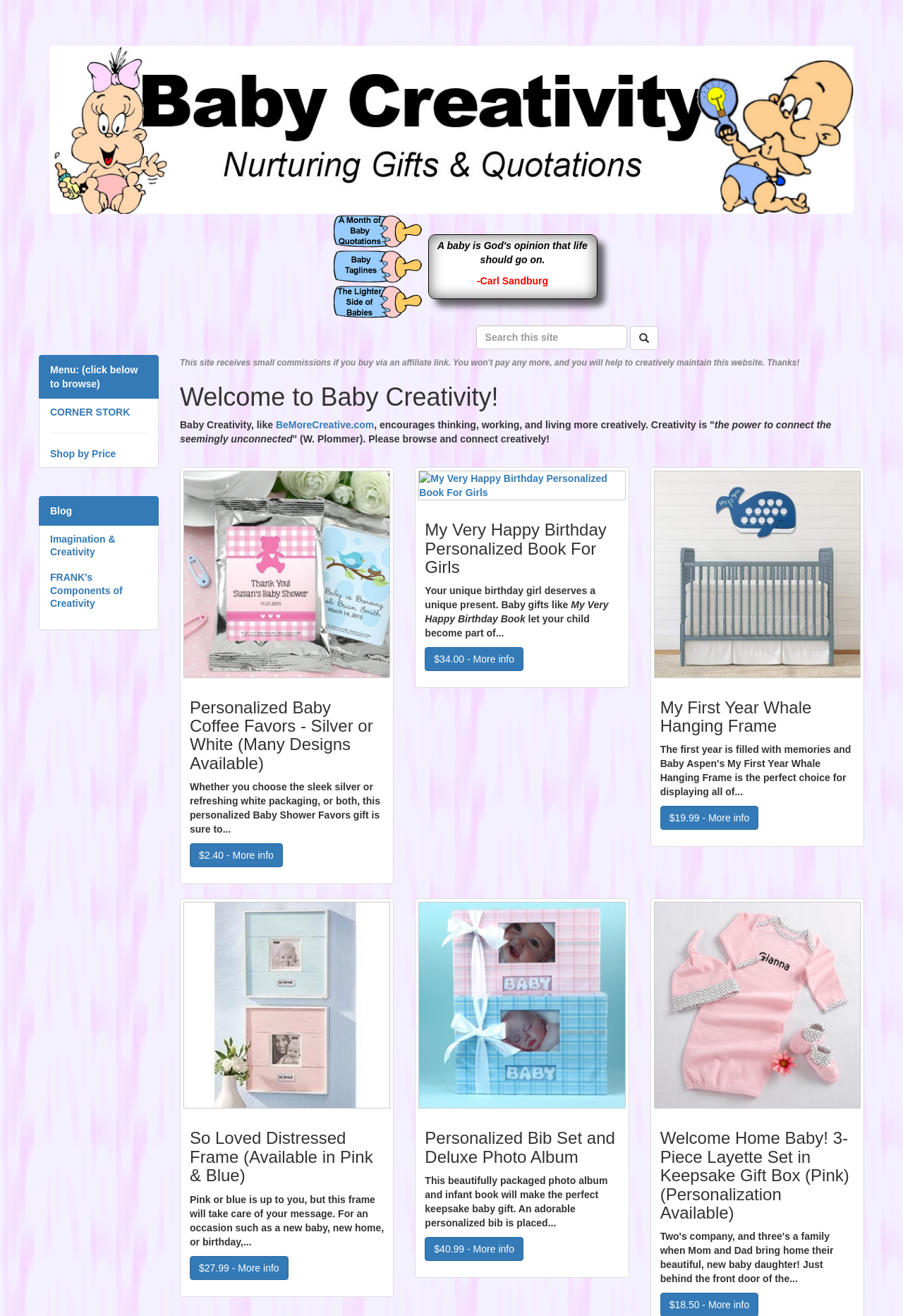Based on the description "APPROVALS", find the bounding box of the specified UI element.

None